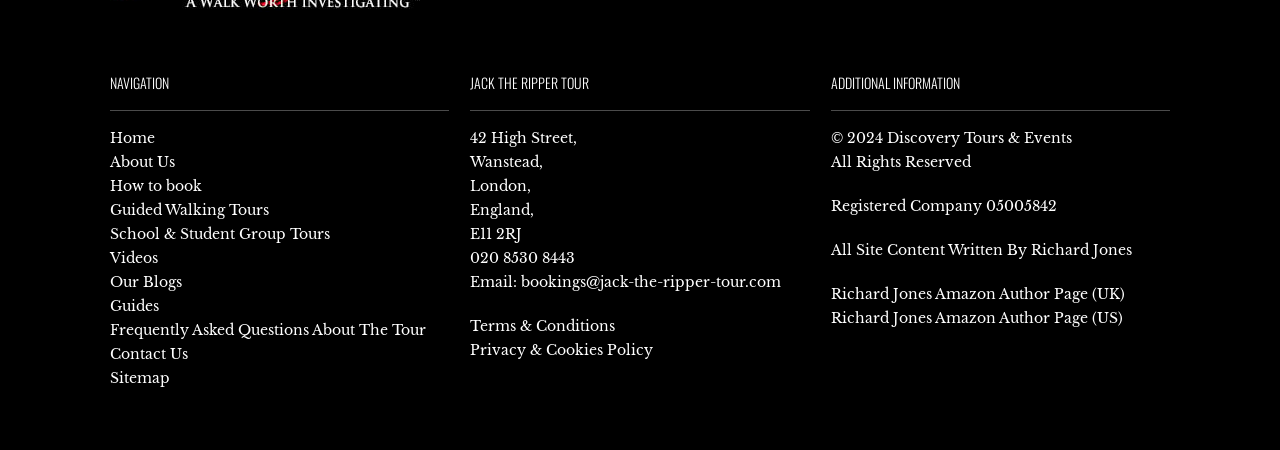Identify the bounding box coordinates for the element you need to click to achieve the following task: "Call the phone number". Provide the bounding box coordinates as four float numbers between 0 and 1, in the form [left, top, right, bottom].

[0.367, 0.553, 0.45, 0.593]